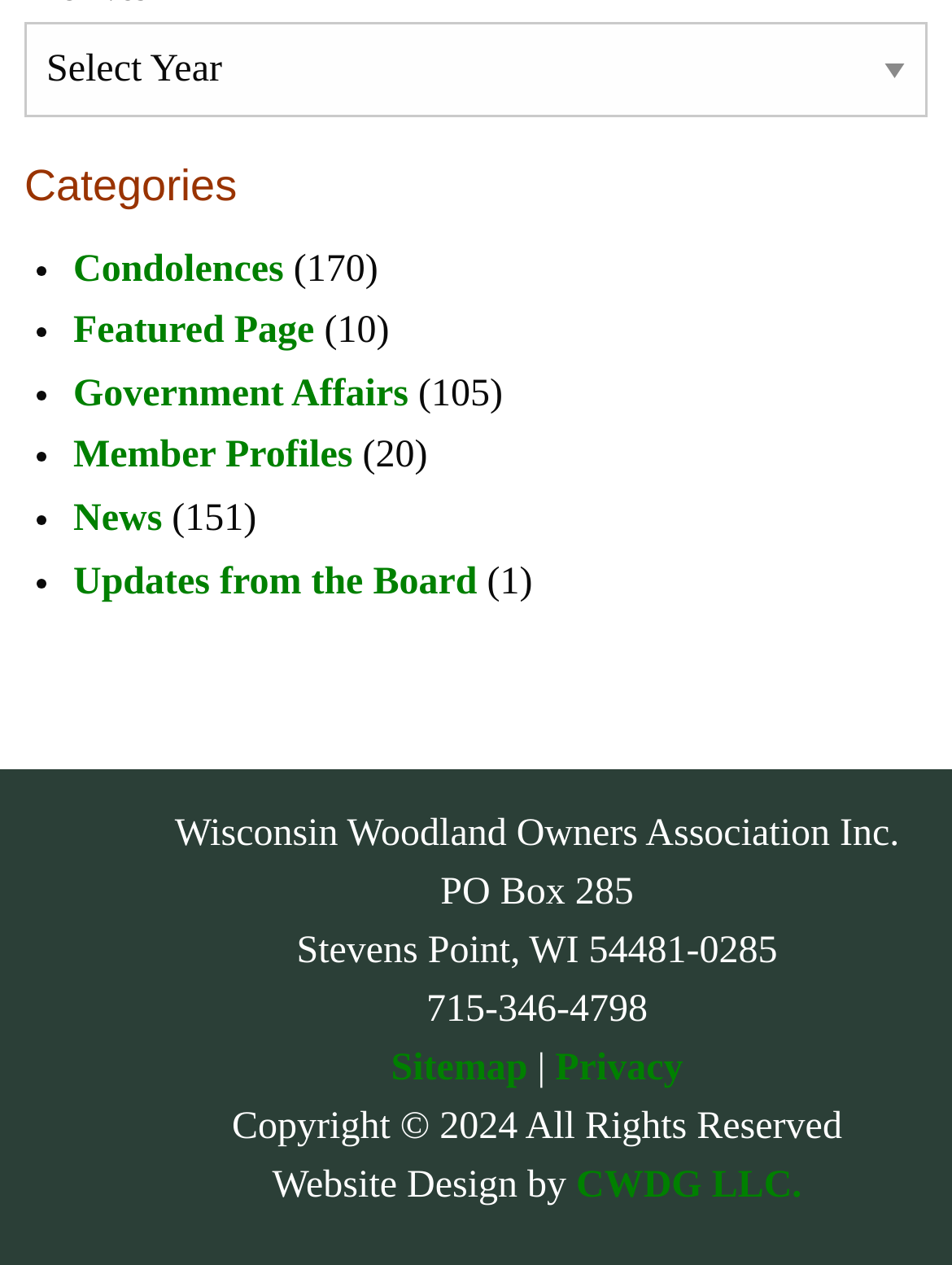Identify the bounding box coordinates of the section to be clicked to complete the task described by the following instruction: "Visit the Sitemap page". The coordinates should be four float numbers between 0 and 1, formatted as [left, top, right, bottom].

[0.411, 0.828, 0.554, 0.863]